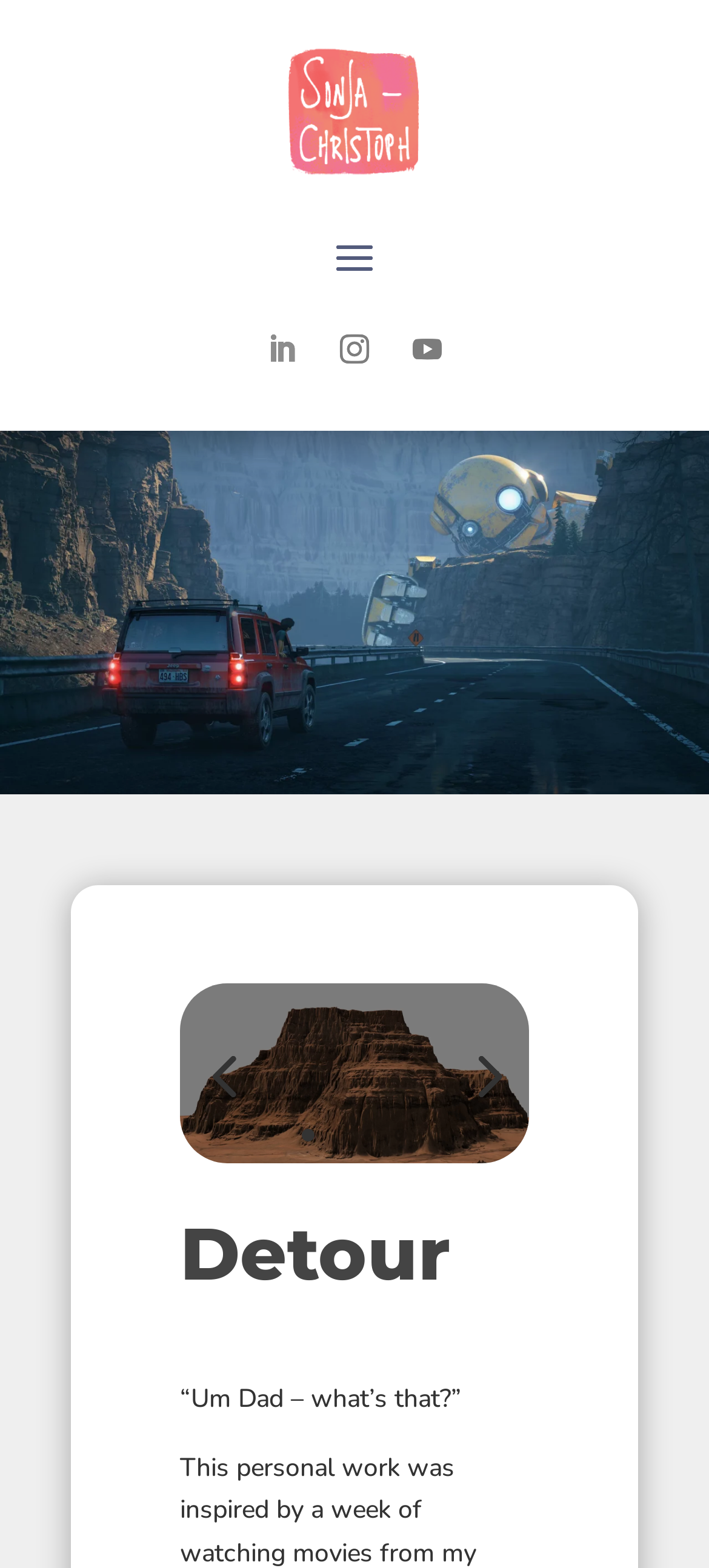How many links are there on the webpage?
Respond to the question with a single word or phrase according to the image.

13